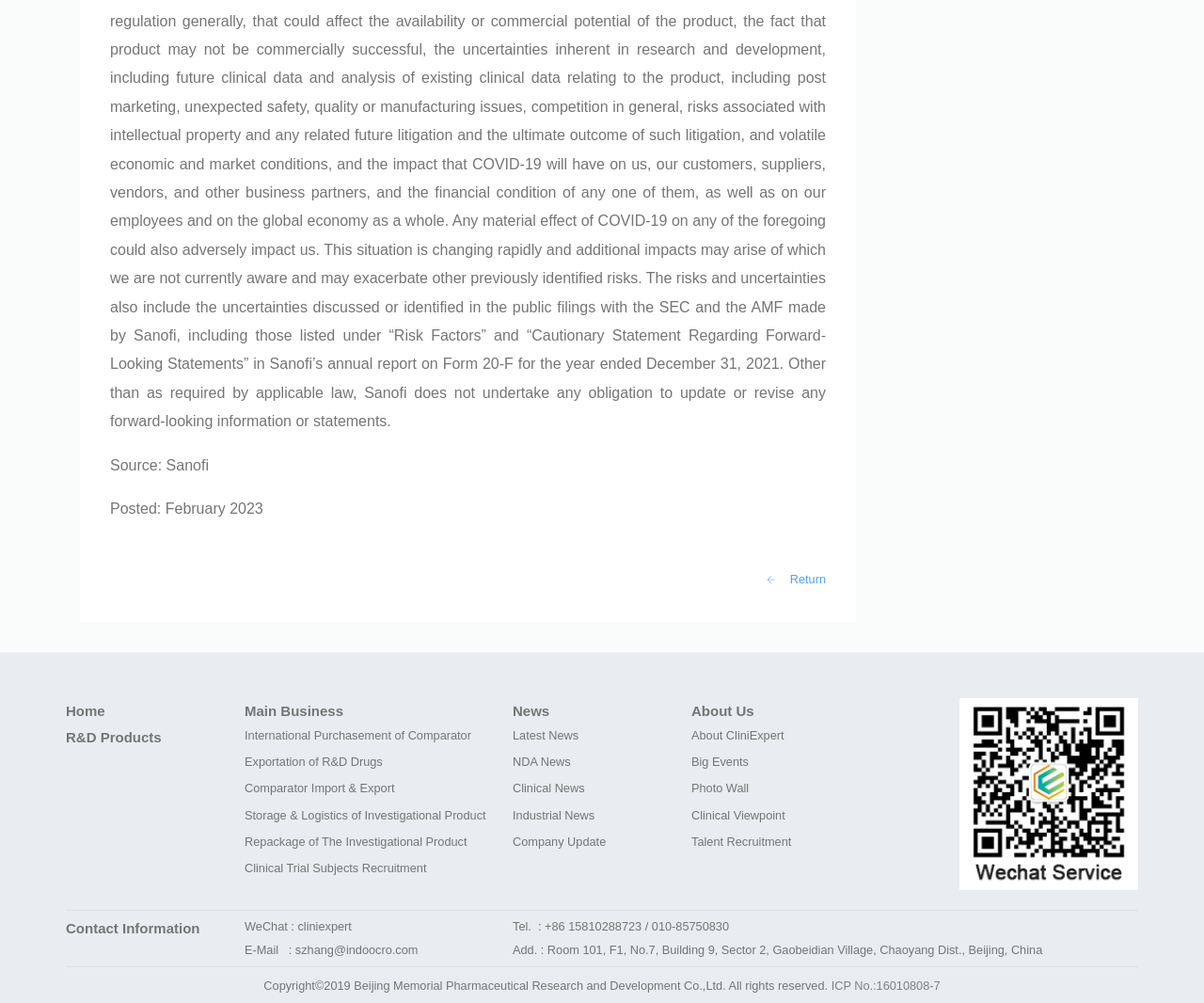Provide the bounding box coordinates of the section that needs to be clicked to accomplish the following instruction: "Create sigils and self-useable power words."

None